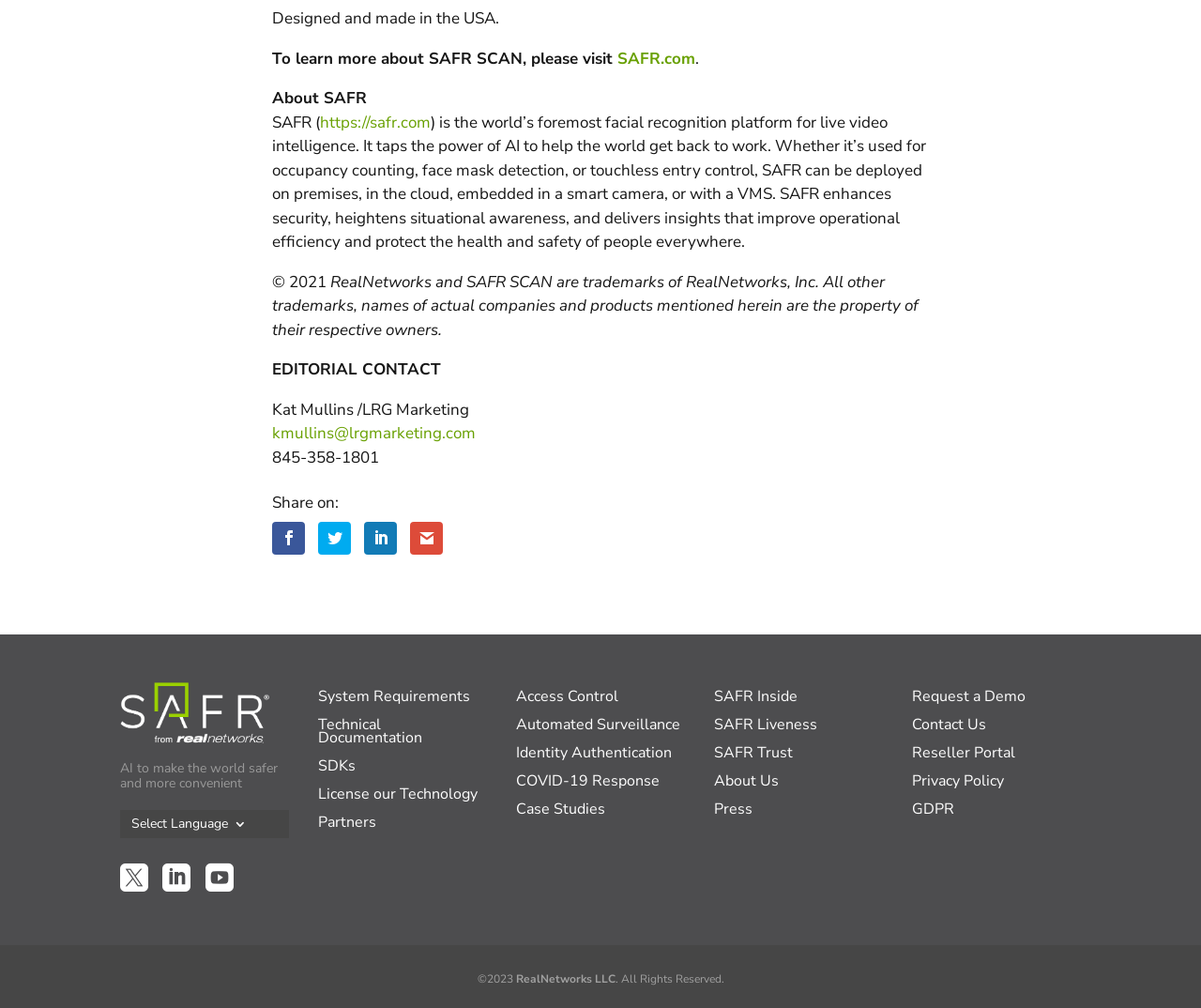Please answer the following question using a single word or phrase: 
What is the copyright year of the website?

2023